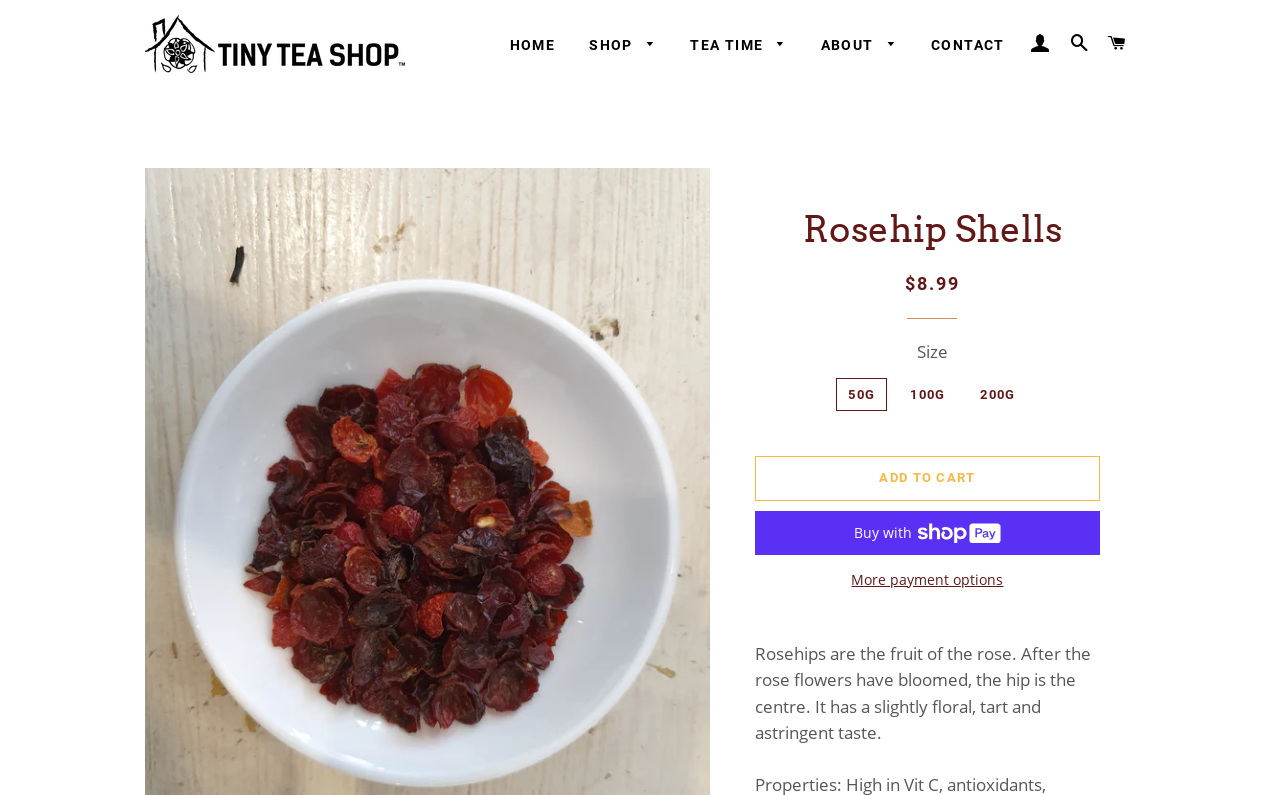Analyze the image and give a detailed response to the question:
How many main menu categories are there?

The main menu categories can be found at the top of the webpage, where there are four categories: 'HOME', 'SHOP', 'TEA TIME', and 'ABOUT'.